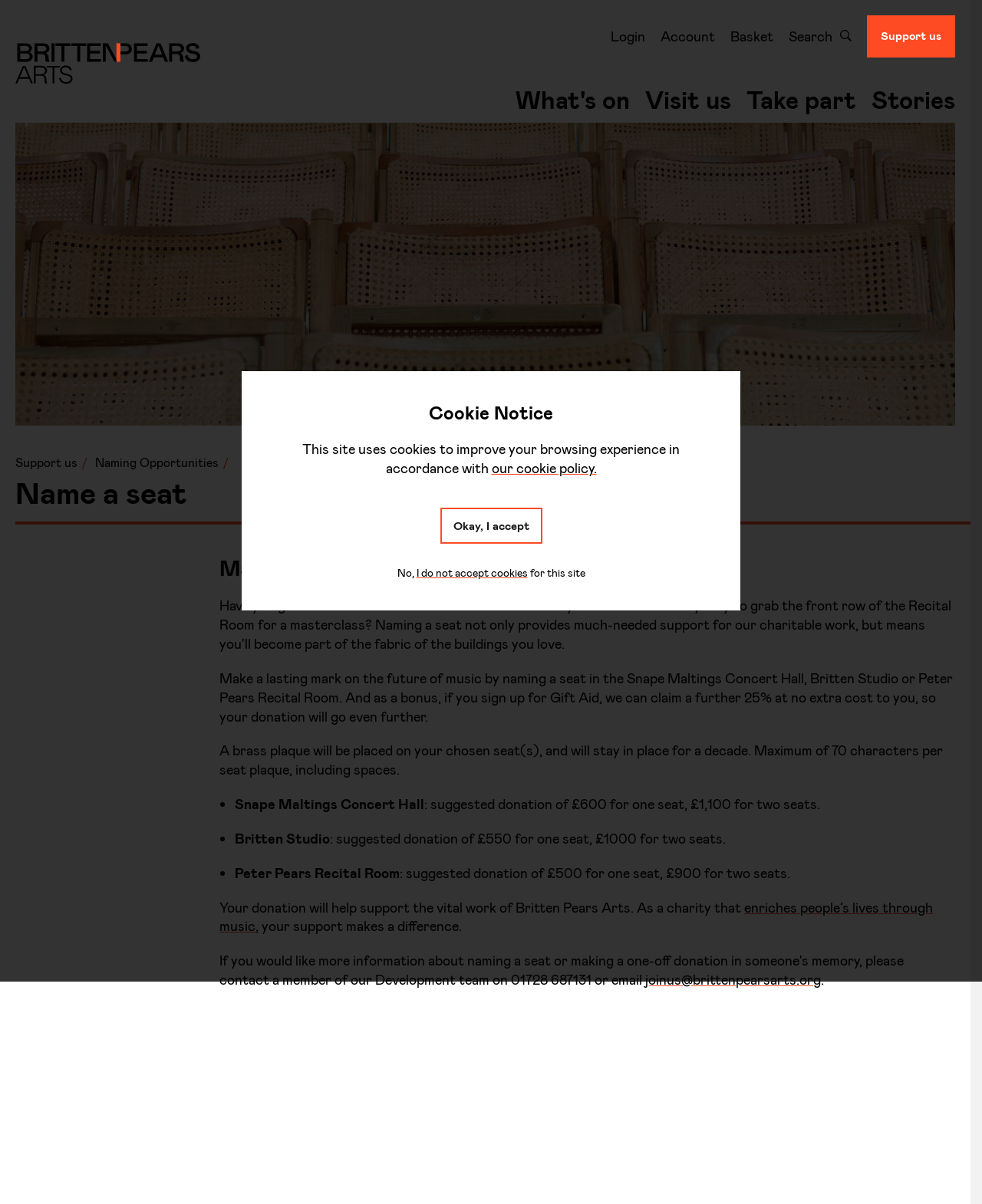What is the purpose of the charity Britten Pears Arts?
Give a single word or phrase as your answer by examining the image.

Enrich people's lives through music